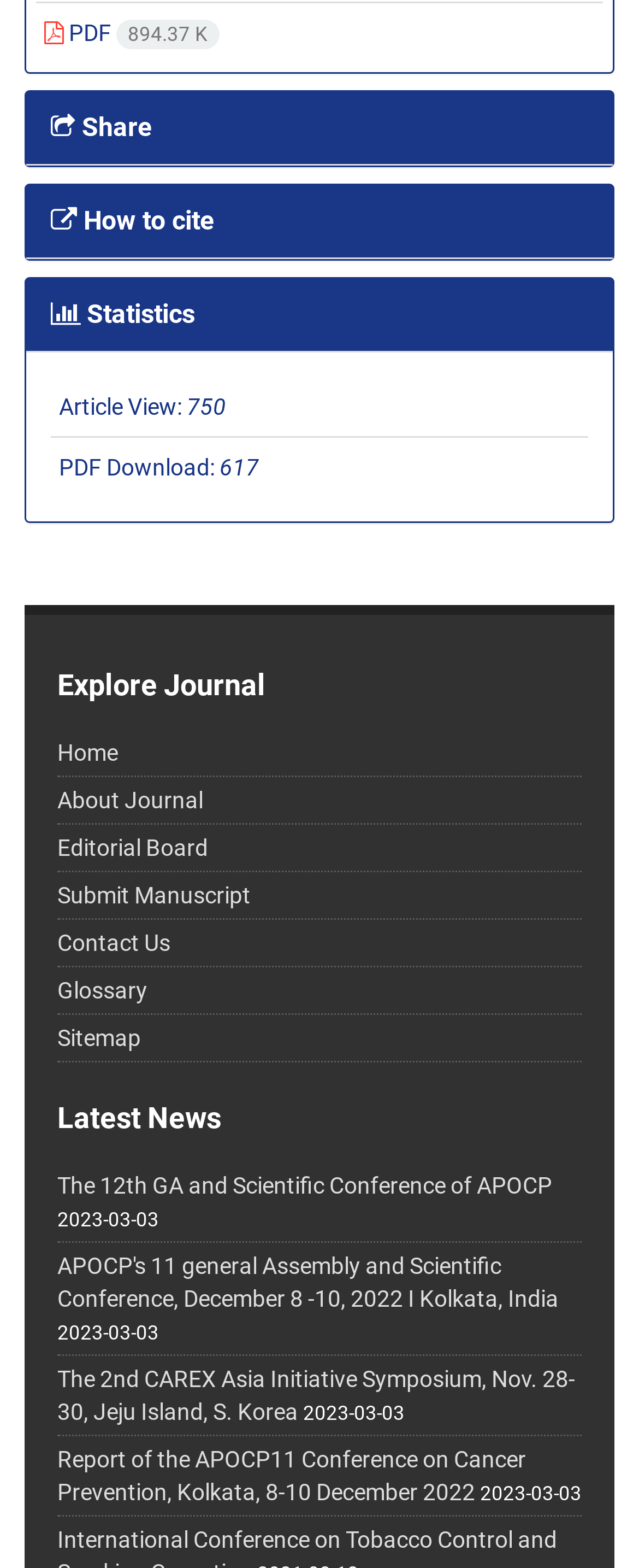Determine the bounding box coordinates of the clickable region to execute the instruction: "Read the latest news". The coordinates should be four float numbers between 0 and 1, denoted as [left, top, right, bottom].

[0.09, 0.699, 0.91, 0.727]